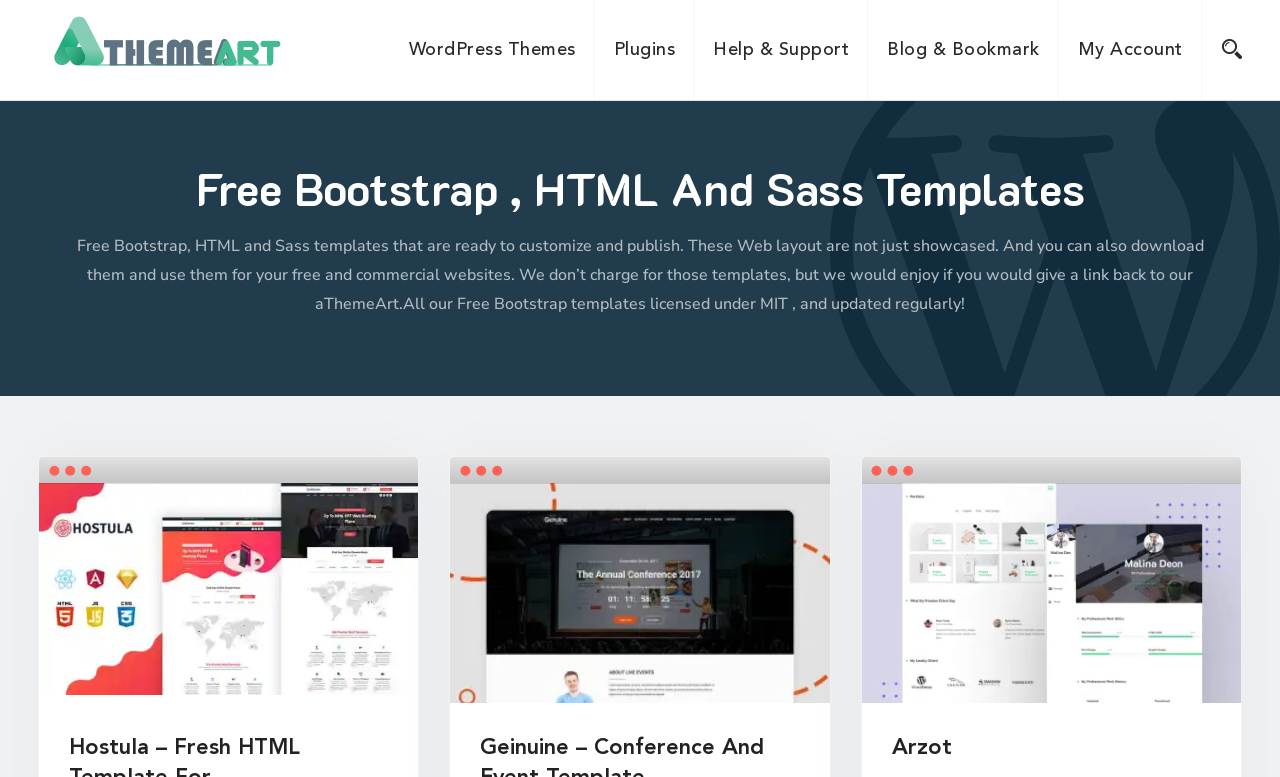Please provide the bounding box coordinate of the region that matches the element description: Blog & Bookmark. Coordinates should be in the format (top-left x, top-left y, bottom-right x, bottom-right y) and all values should be between 0 and 1.

[0.678, 0.0, 0.827, 0.129]